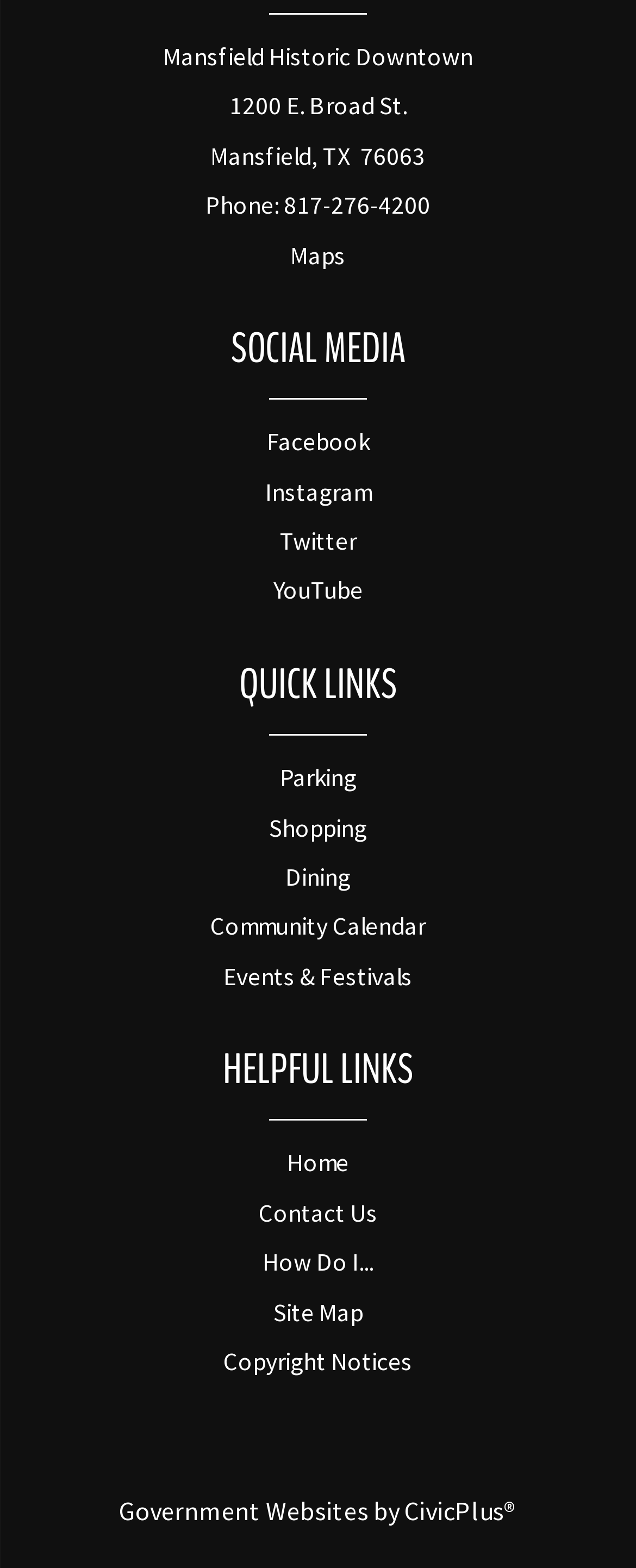What is the last quick link listed?
Please elaborate on the answer to the question with detailed information.

I looked at the link elements under the 'QUICK LINKS' region and found that the last one is 'Community Calendar'.